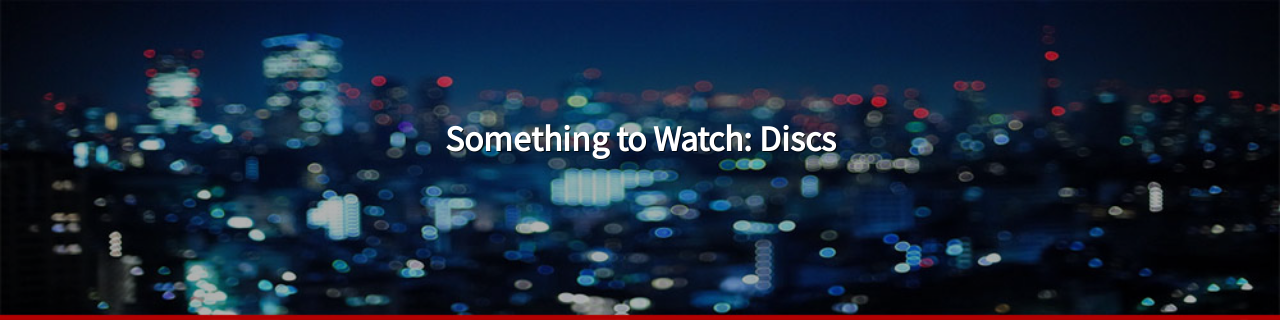Explain the image with as much detail as possible.

The image features a visually striking background of a blurred cityscape at night, illuminated by a multitude of vibrant lights in shades of blue, red, and white. Overlaid on this captivating urban backdrop is the title "Something to Watch: Discs," presented in bold, white font. This suggests a curated selection of featured films or shows available on disc, inviting viewers to explore enticing viewing options. The combination of the nocturnal cityscape and the prominent title creates an engaging atmosphere that captures the excitement of discovering new entertainment.